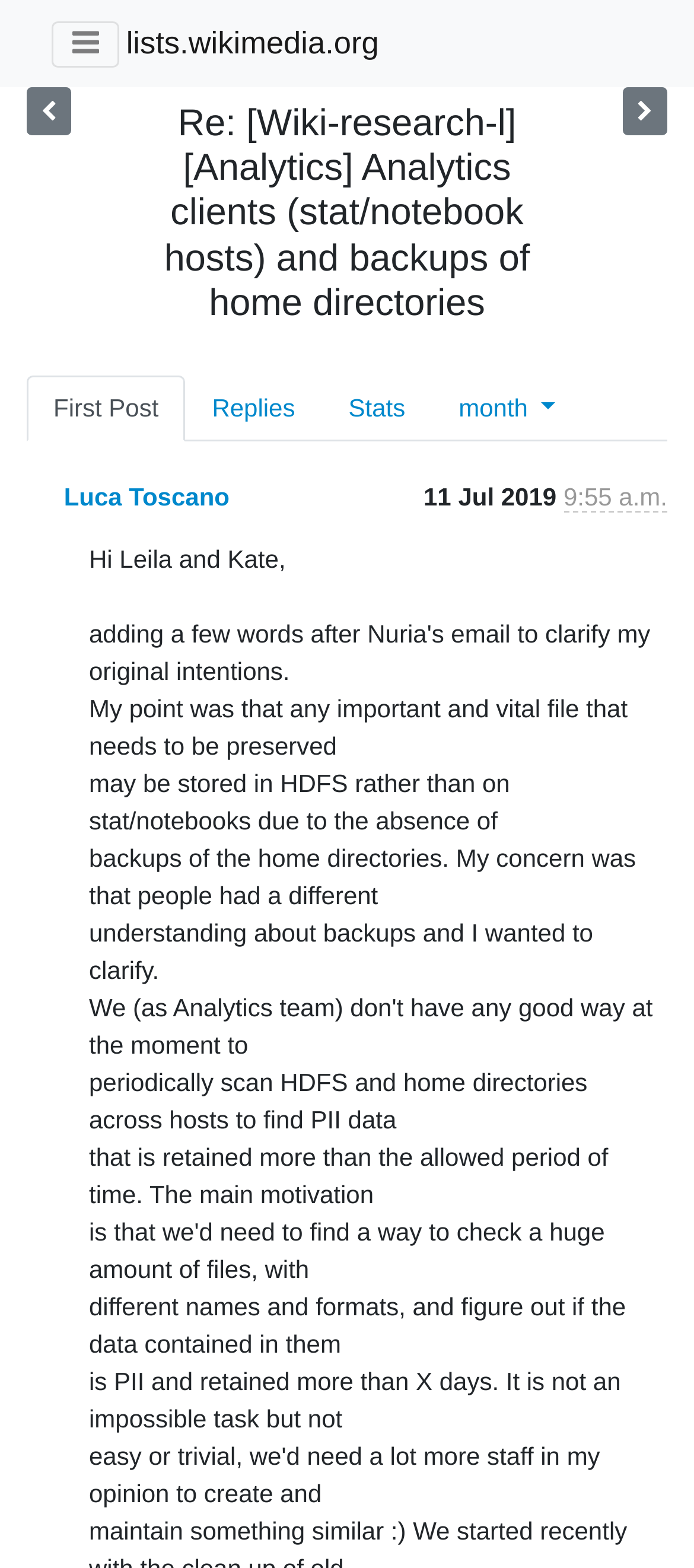Find the bounding box coordinates for the element described here: "Stats".

[0.464, 0.239, 0.622, 0.281]